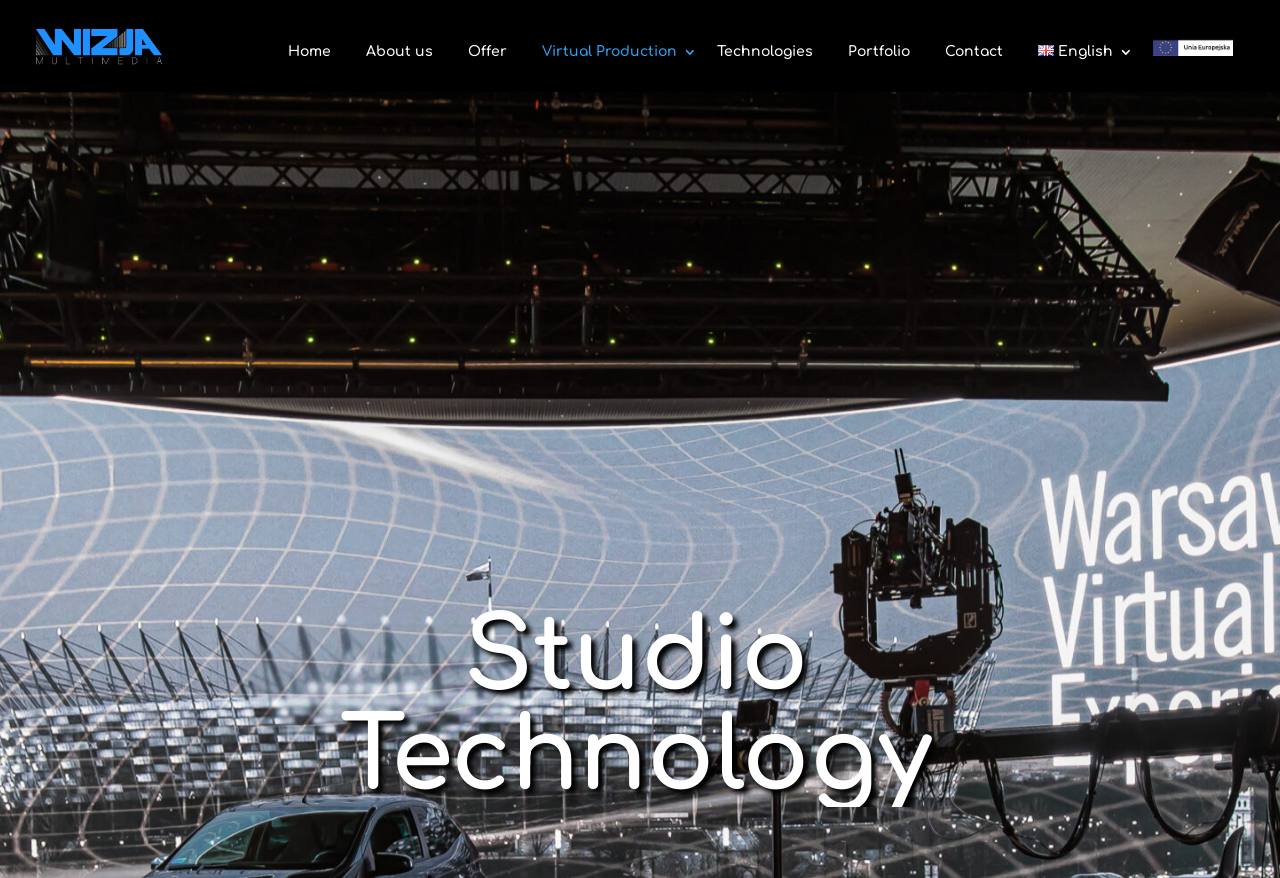Identify the bounding box for the given UI element using the description provided. Coordinates should be in the format (top-left x, top-left y, bottom-right x, bottom-right y) and must be between 0 and 1. Here is the description: Contribute to the Web team

None